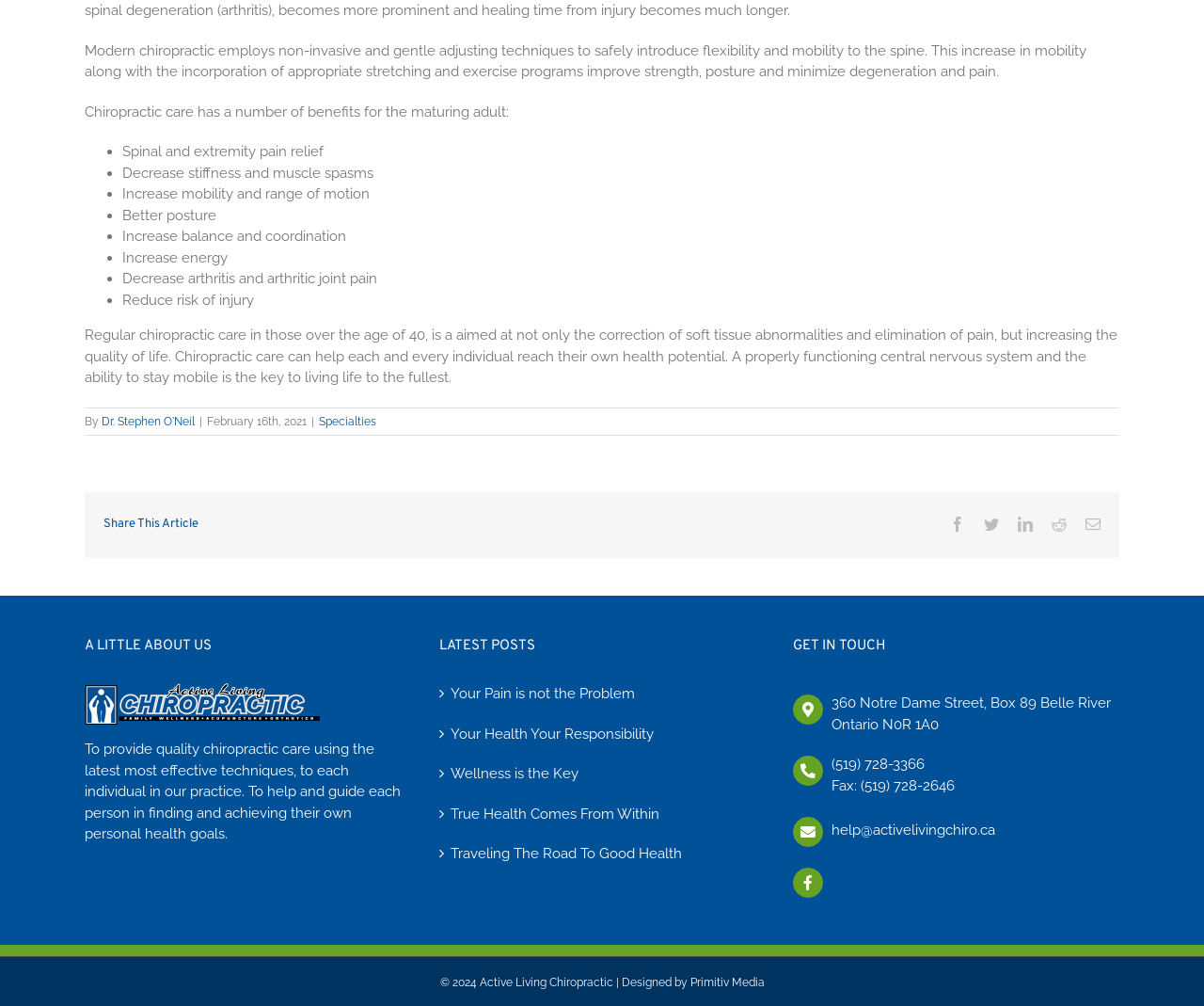Locate the bounding box coordinates of the element that needs to be clicked to carry out the instruction: "Click on the 'Specialties' link". The coordinates should be given as four float numbers ranging from 0 to 1, i.e., [left, top, right, bottom].

[0.265, 0.412, 0.312, 0.425]